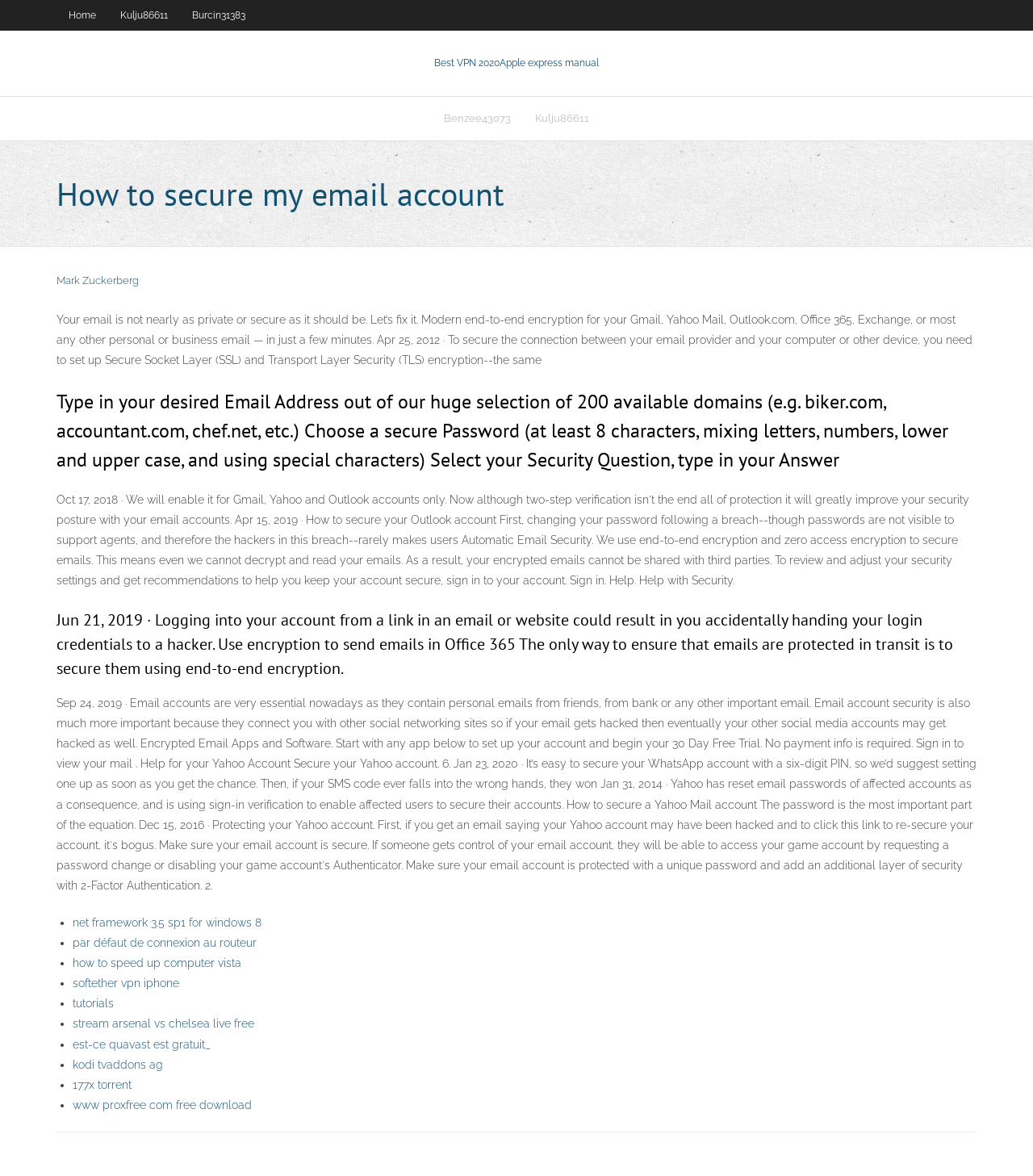Determine the bounding box for the HTML element described here: "Best VPN 2020Apple express manual". The coordinates should be given as [left, top, right, bottom] with each number being a float between 0 and 1.

[0.42, 0.048, 0.58, 0.058]